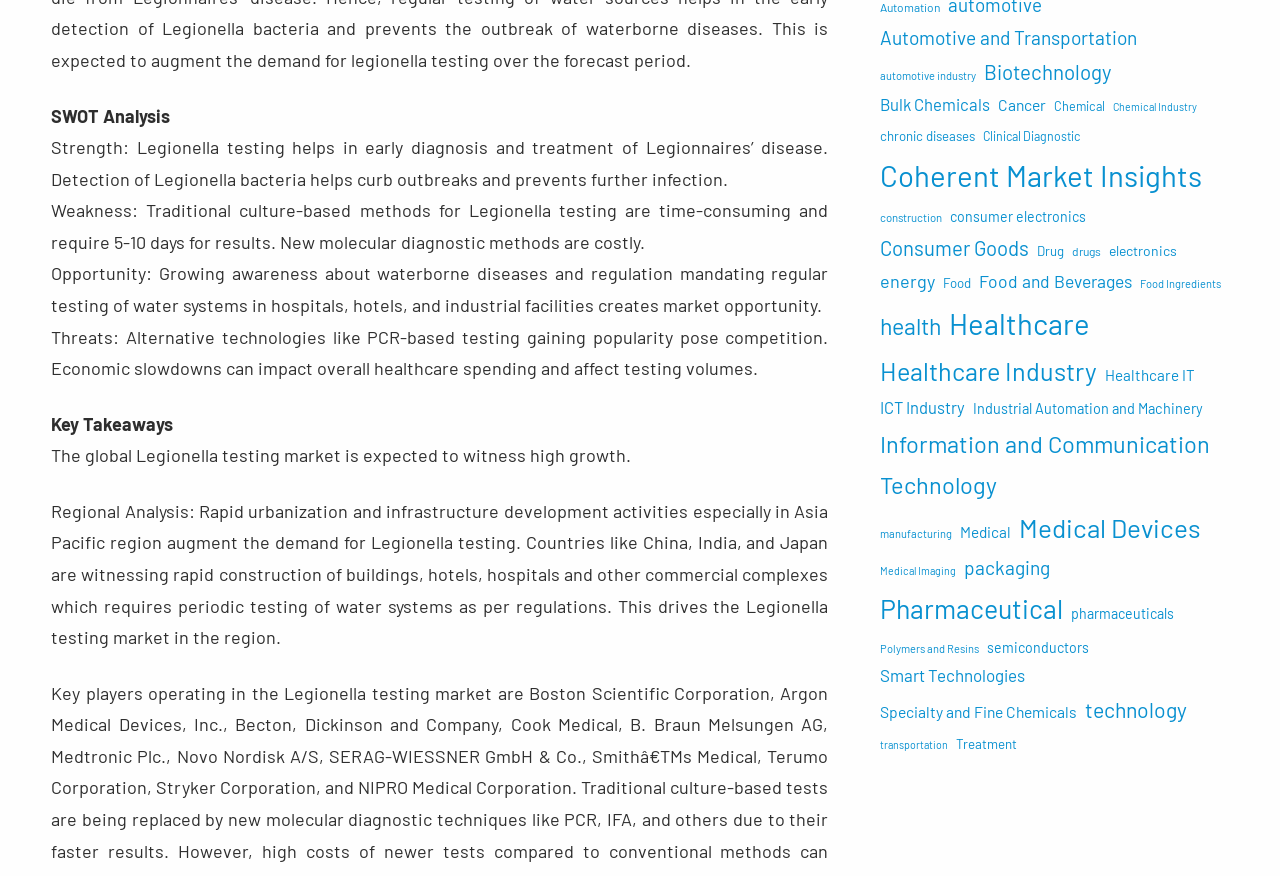Please identify the bounding box coordinates of the clickable element to fulfill the following instruction: "Click on Automotive and Transportation". The coordinates should be four float numbers between 0 and 1, i.e., [left, top, right, bottom].

[0.687, 0.024, 0.888, 0.062]